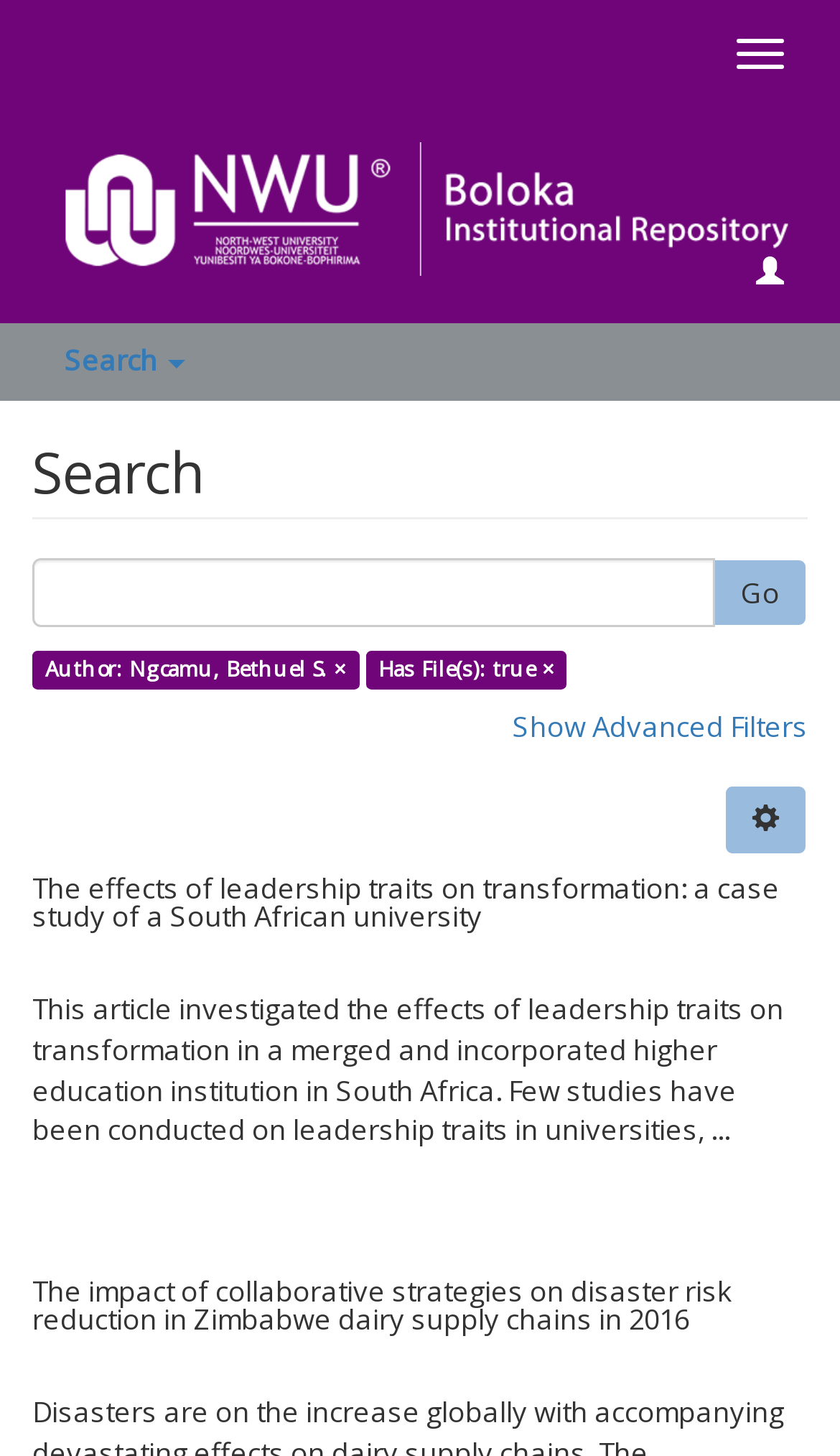Could you specify the bounding box coordinates for the clickable section to complete the following instruction: "Toggle navigation"?

[0.849, 0.012, 0.962, 0.062]